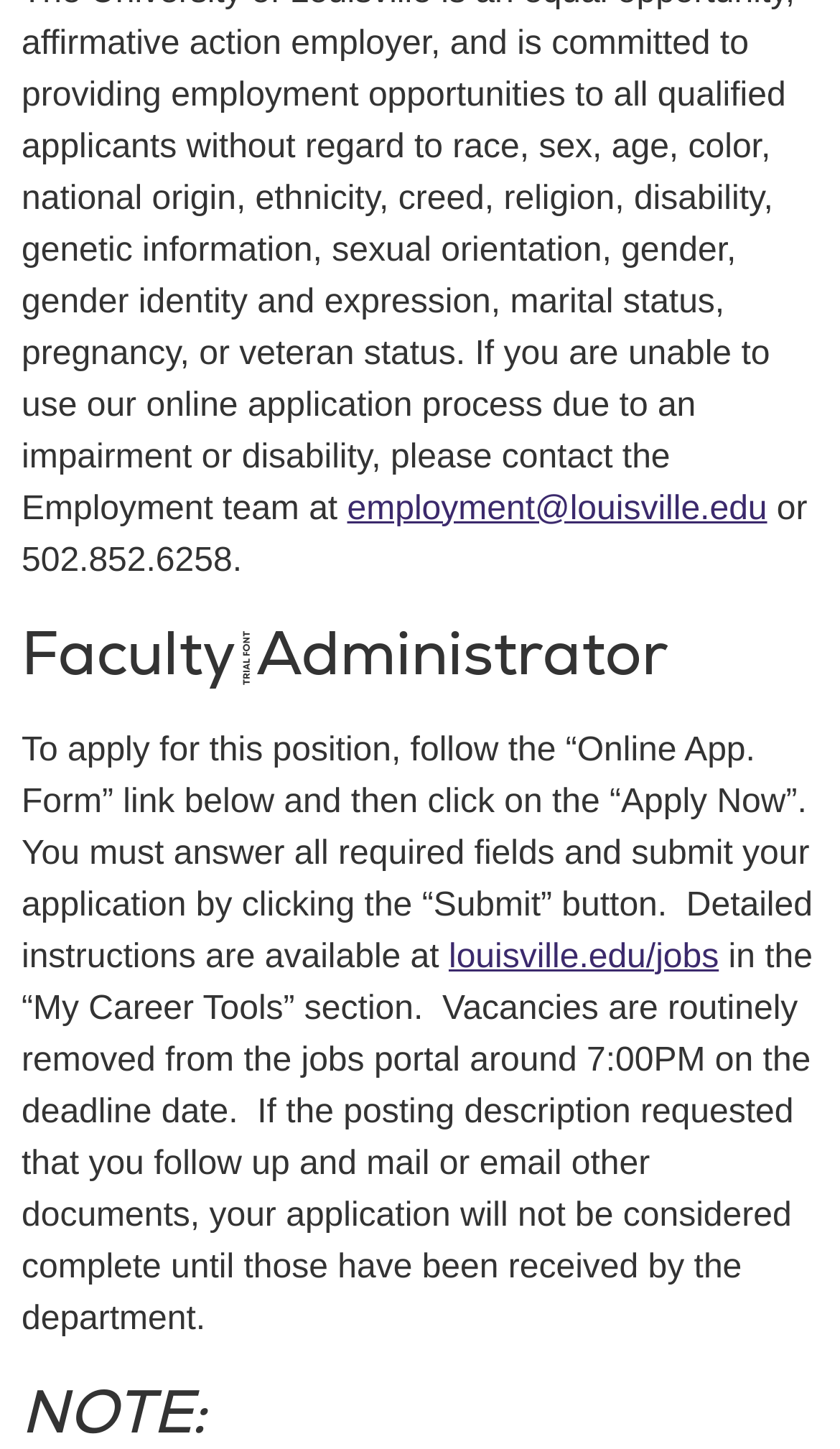Please provide the bounding box coordinates in the format (top-left x, top-left y, bottom-right x, bottom-right y). Remember, all values are floating point numbers between 0 and 1. What is the bounding box coordinate of the region described as: louisville.edu/jobs

[0.534, 0.647, 0.856, 0.673]